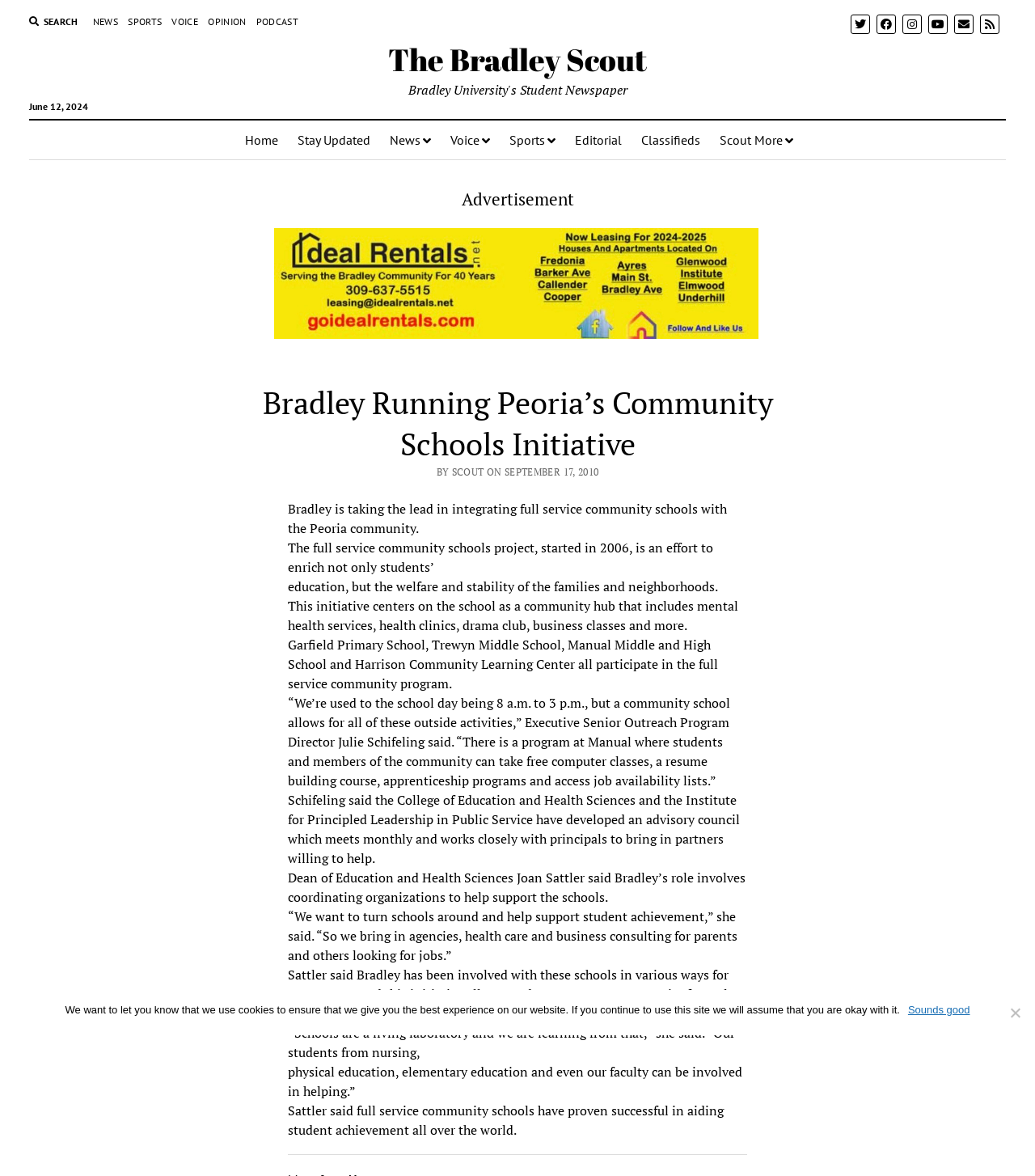Please identify the bounding box coordinates of the element on the webpage that should be clicked to follow this instruction: "Search for something". The bounding box coordinates should be given as four float numbers between 0 and 1, formatted as [left, top, right, bottom].

[0.028, 0.012, 0.076, 0.025]